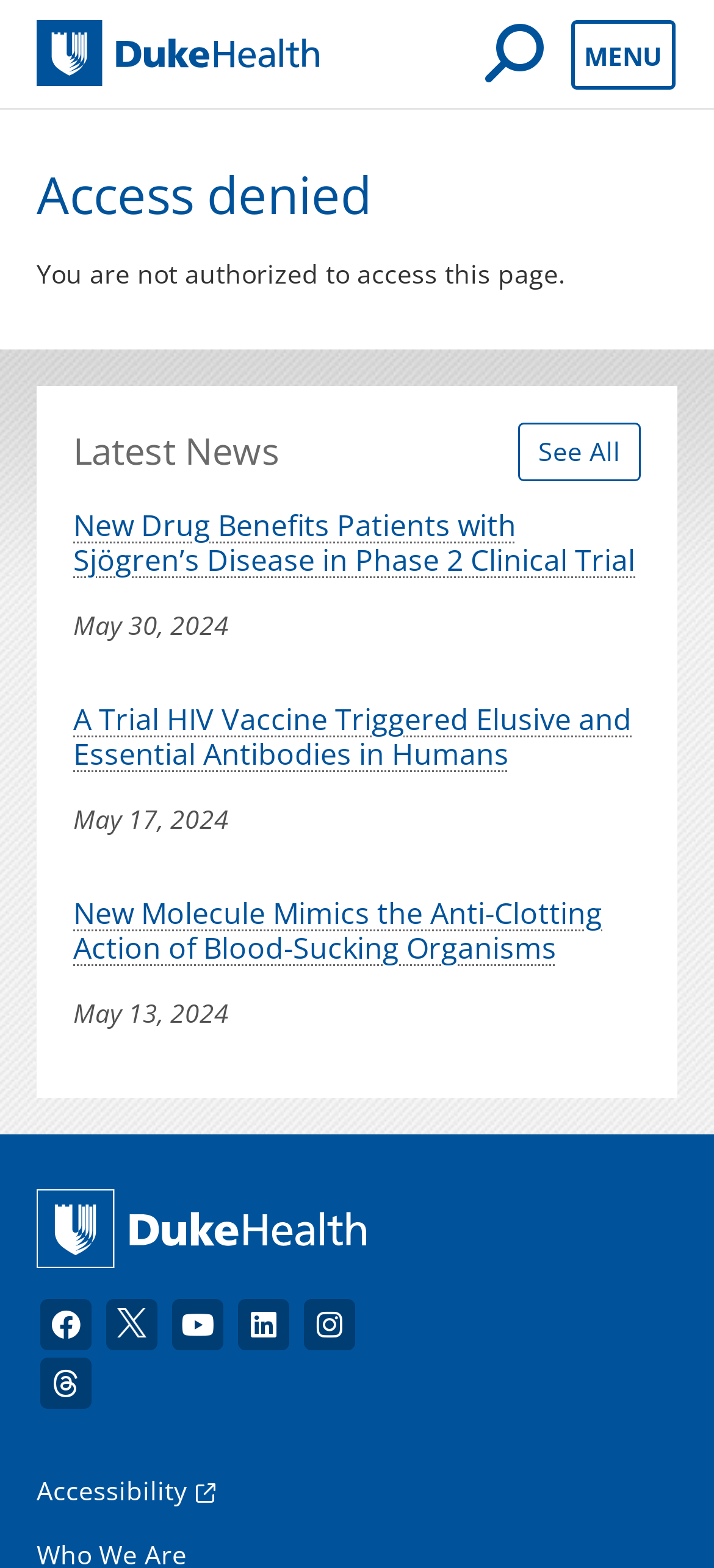Locate the bounding box coordinates of the element that should be clicked to fulfill the instruction: "Read INDIGENOUS LAND ACKNOWLEDGMENT".

None